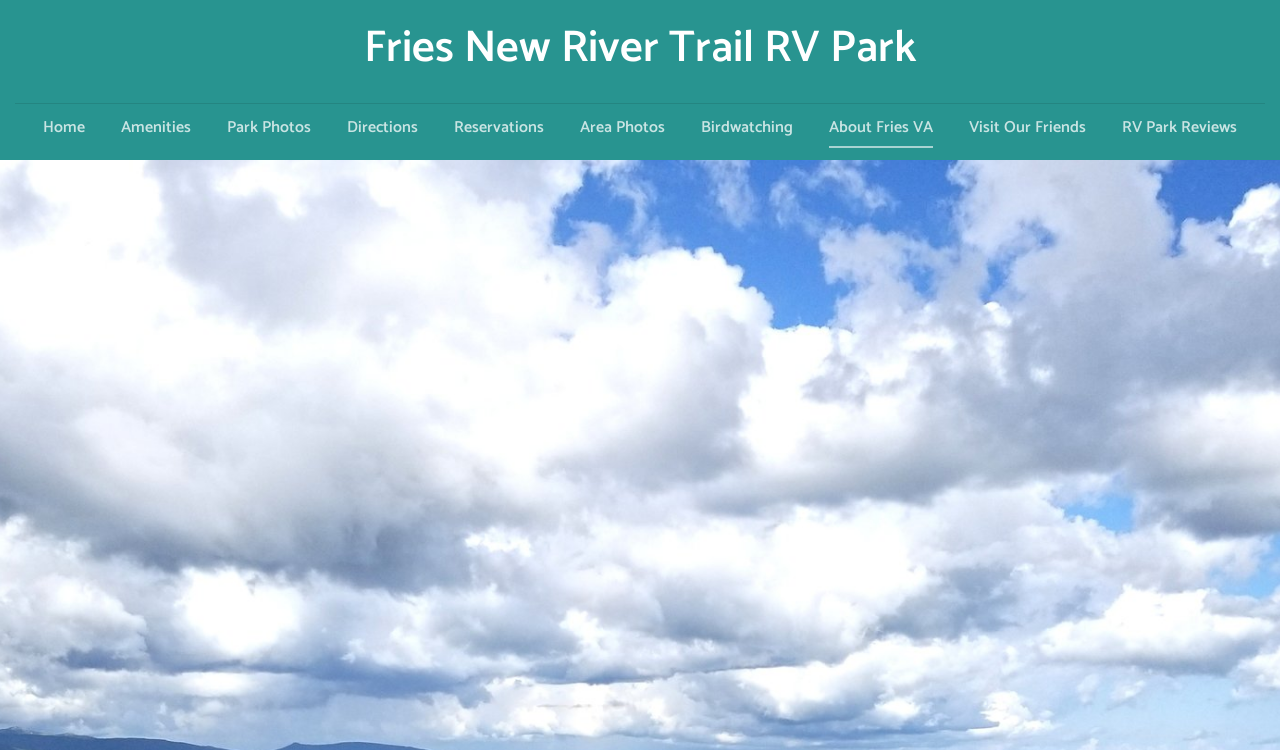What is the orientation of the separator element? Please answer the question using a single word or phrase based on the image.

horizontal